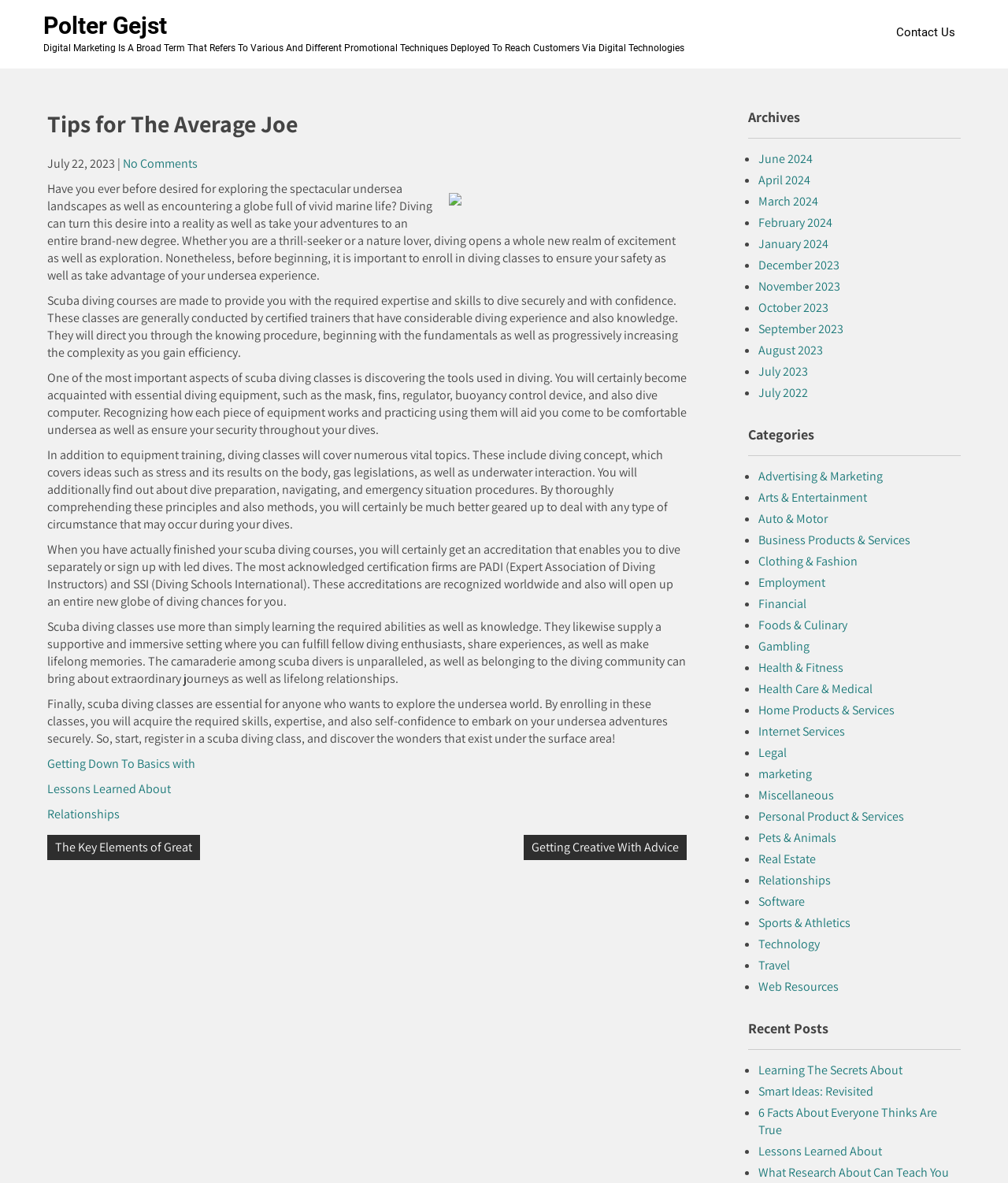Provide the bounding box coordinates for the area that should be clicked to complete the instruction: "click on the 'No Comments' link".

[0.122, 0.131, 0.196, 0.145]